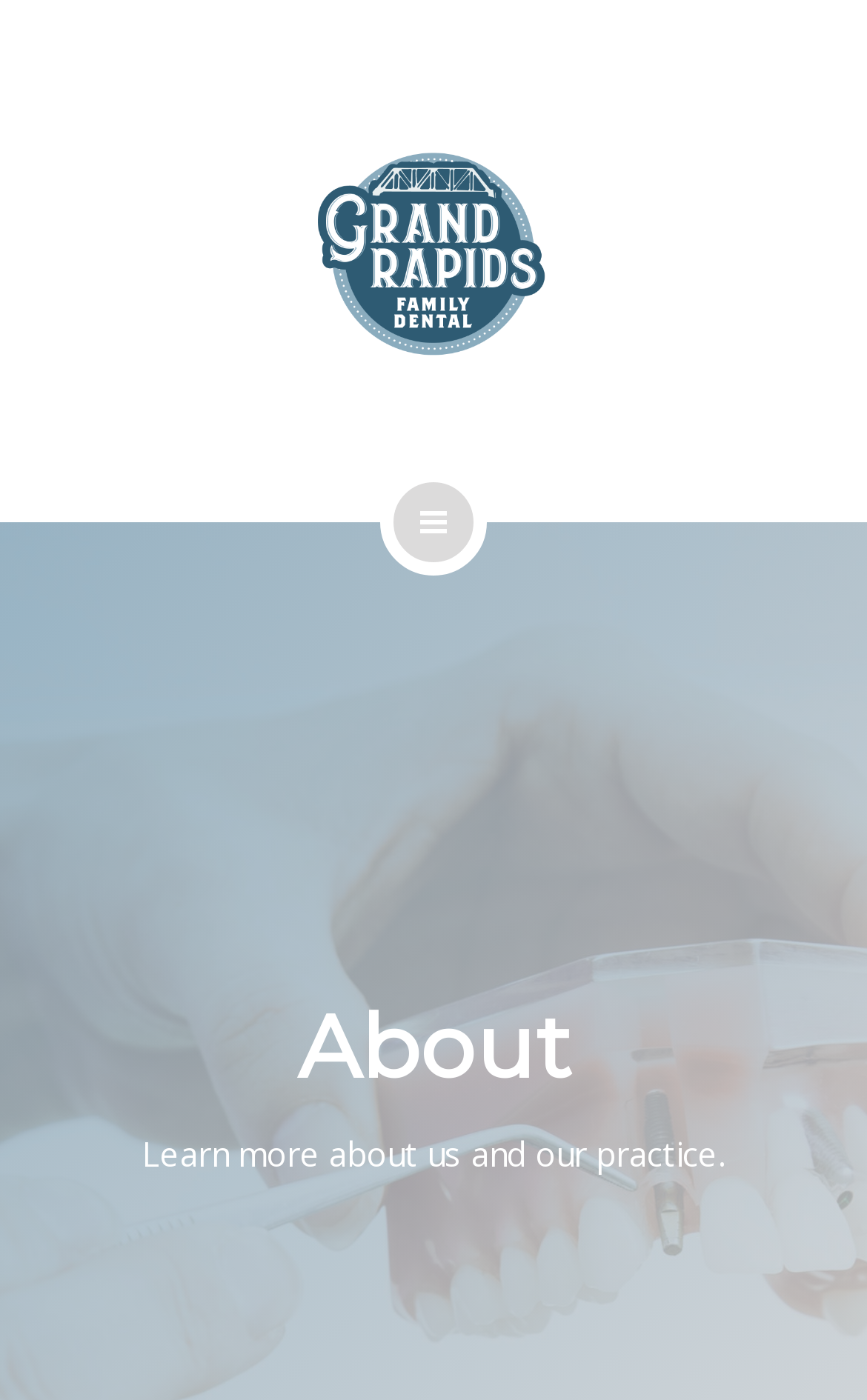Please answer the following question using a single word or phrase: 
What is the name of the dental practice?

Grand Rapids Family Dental